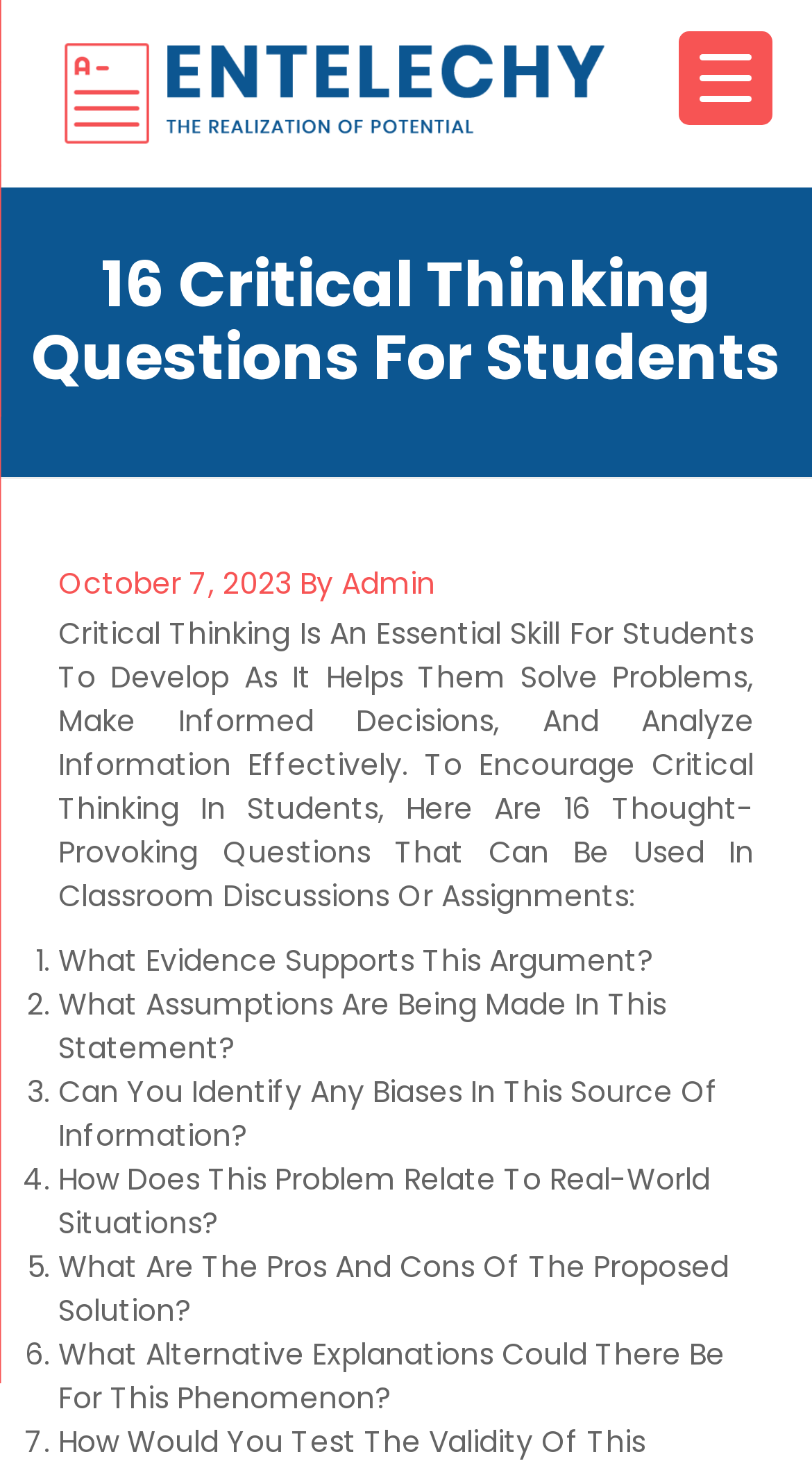Use a single word or phrase to answer the following:
How many critical thinking questions are provided?

16